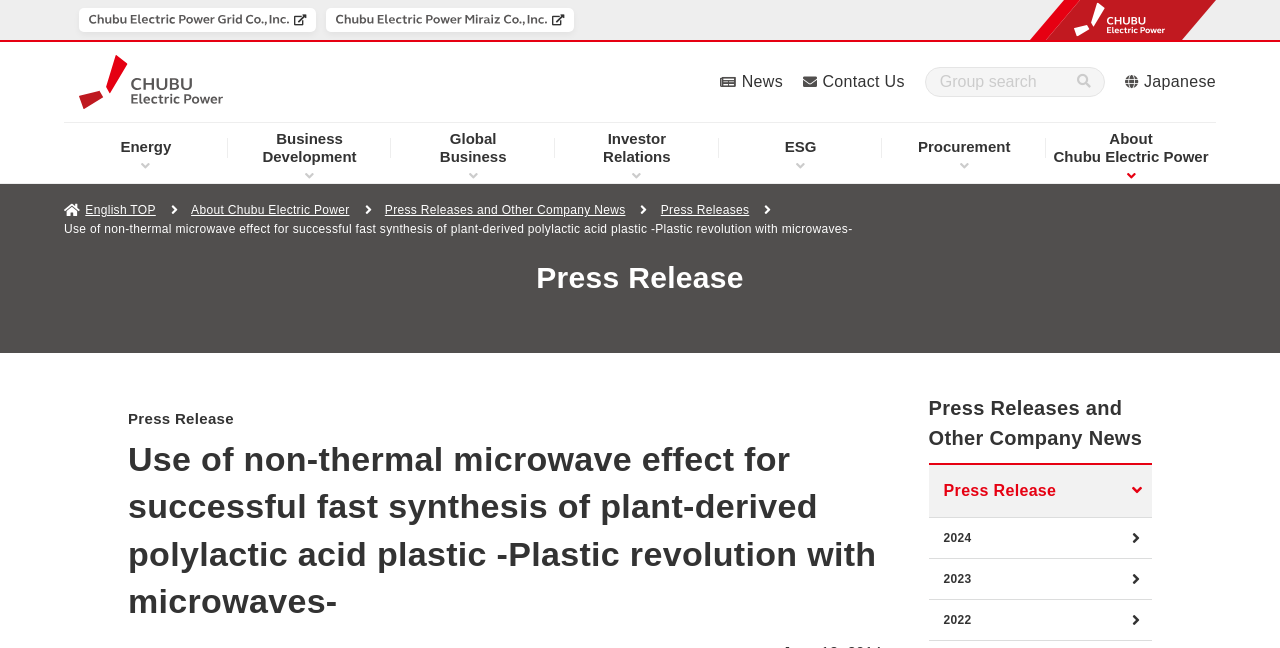Predict the bounding box for the UI component with the following description: "About Chubu Electric Power".

[0.149, 0.313, 0.273, 0.335]